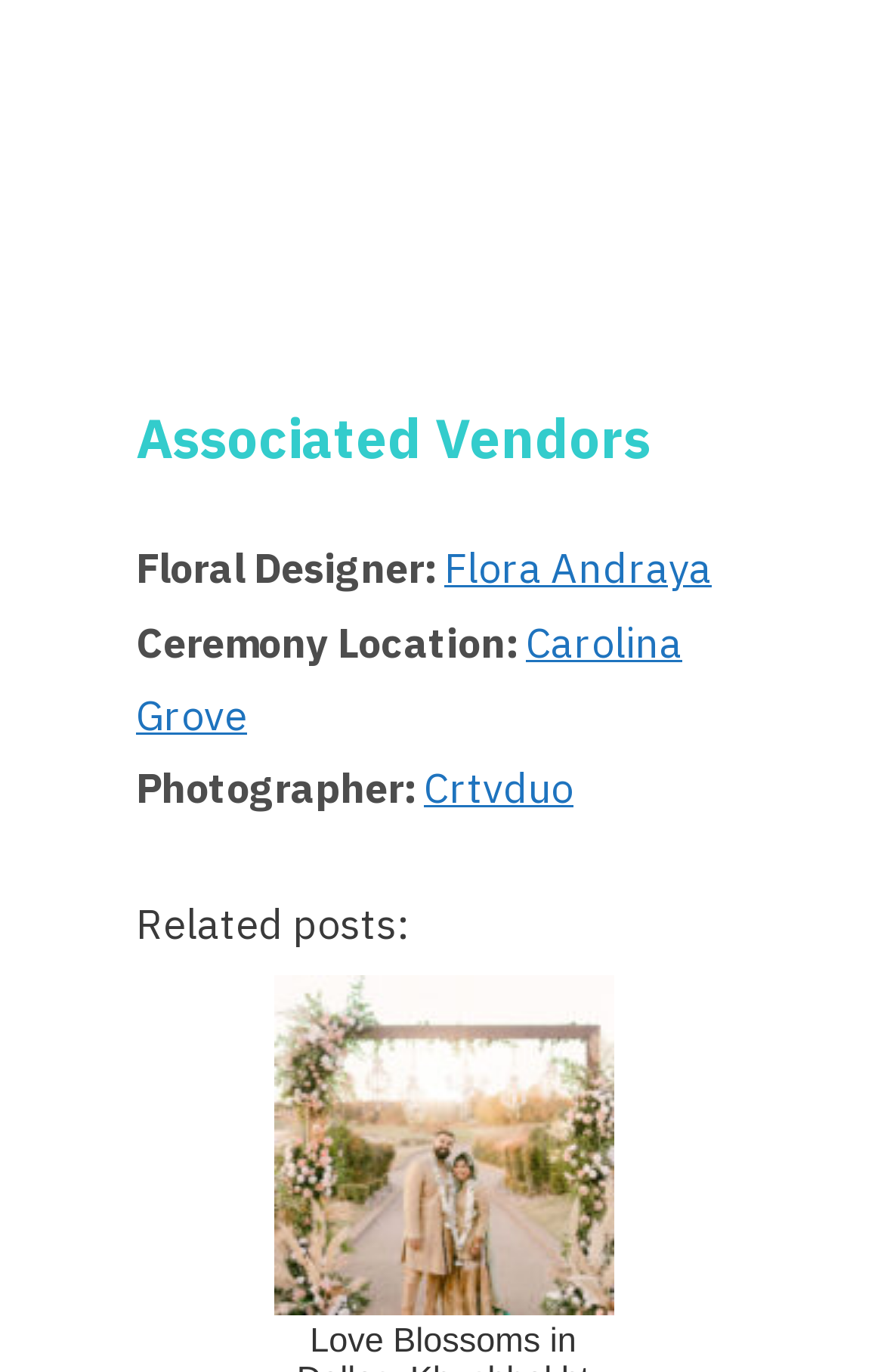From the screenshot, find the bounding box of the UI element matching this description: "Carolina Grove". Supply the bounding box coordinates in the form [left, top, right, bottom], each a float between 0 and 1.

[0.154, 0.449, 0.772, 0.54]